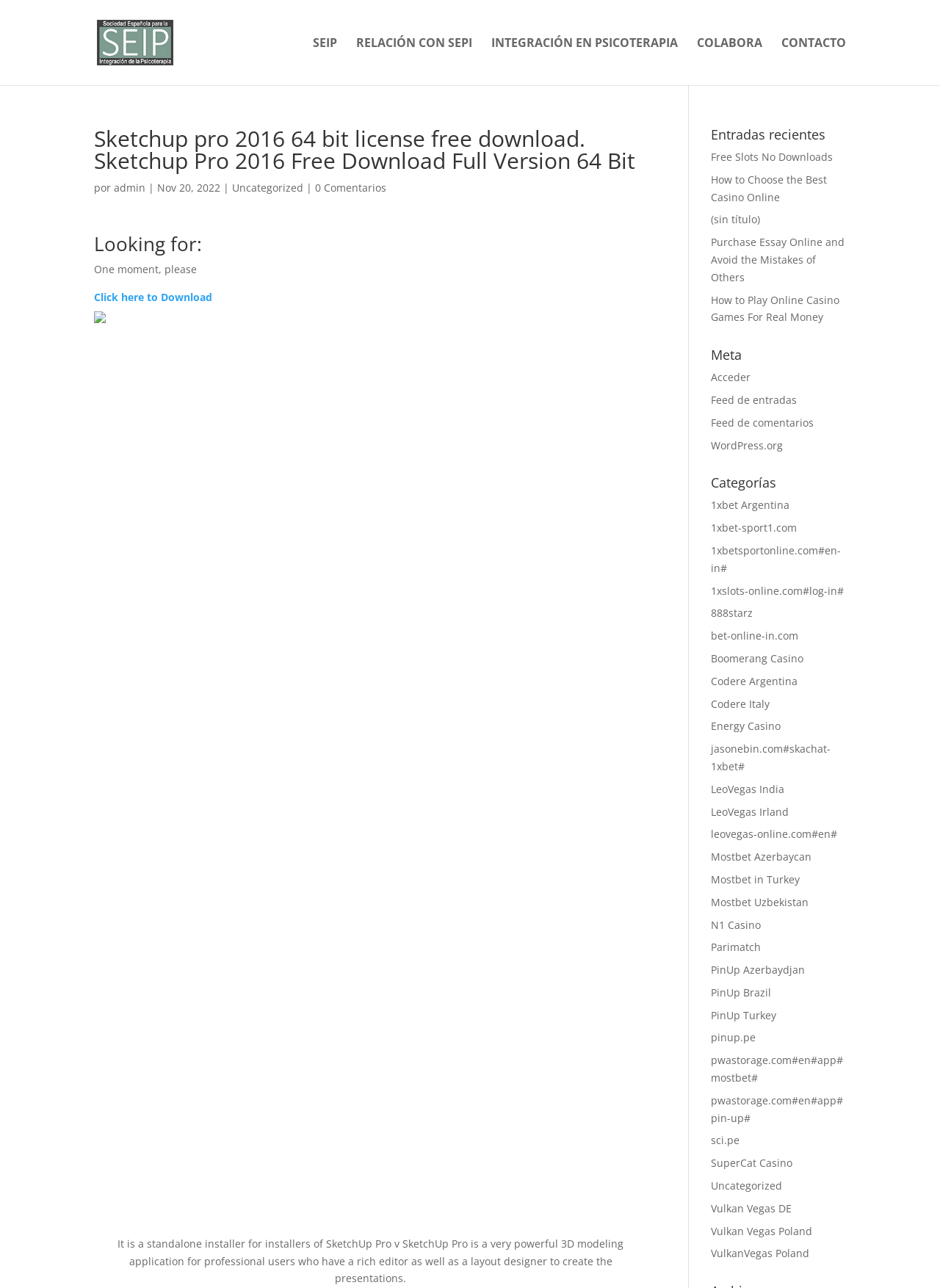Refer to the image and provide an in-depth answer to the question: 
What is the date of the post?

By examining the webpage structure, I found the date 'Nov 20, 2022' associated with the post, which is located near the author's name and category links.